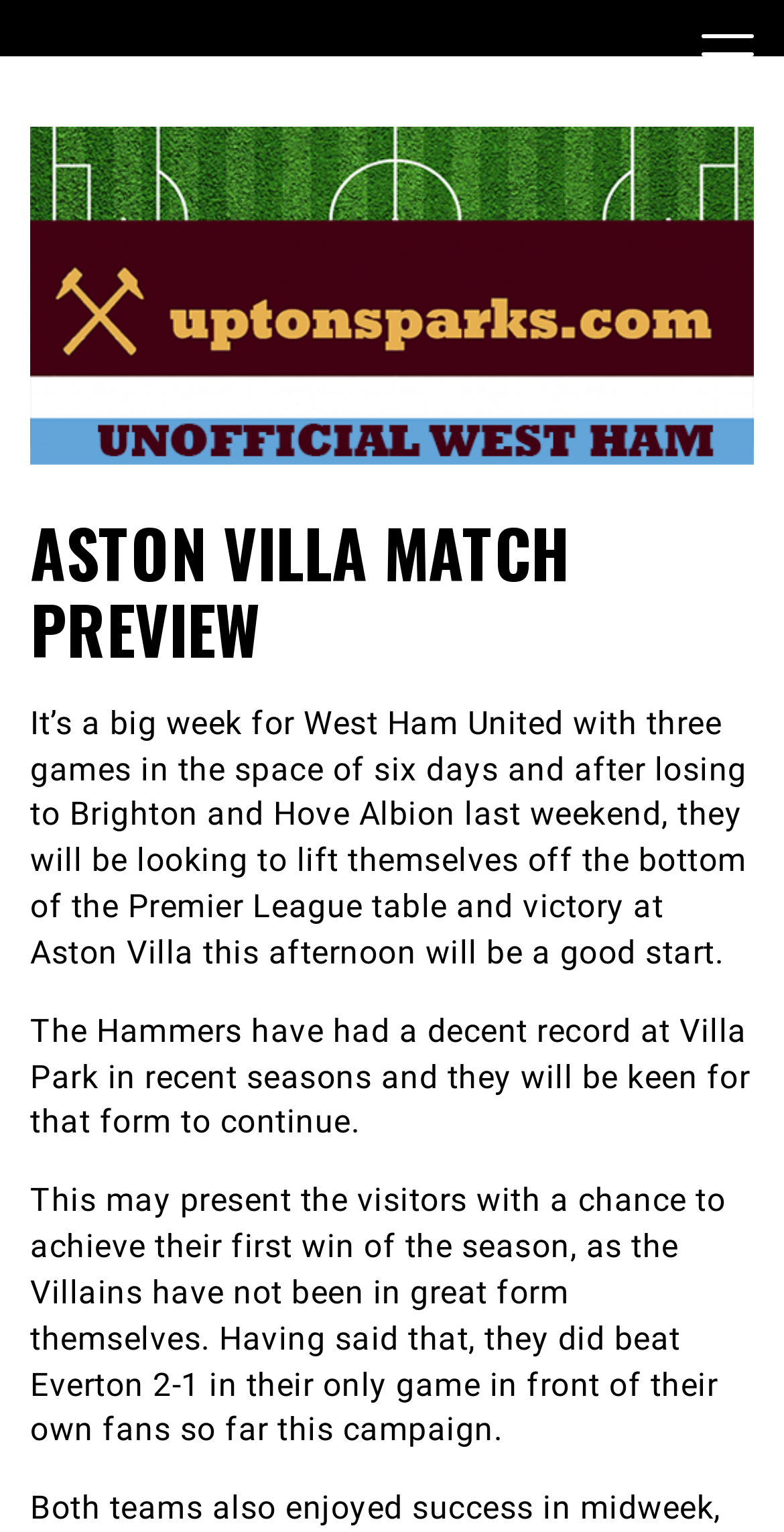Provide your answer in a single word or phrase: 
What team is playing at home?

Aston Villa